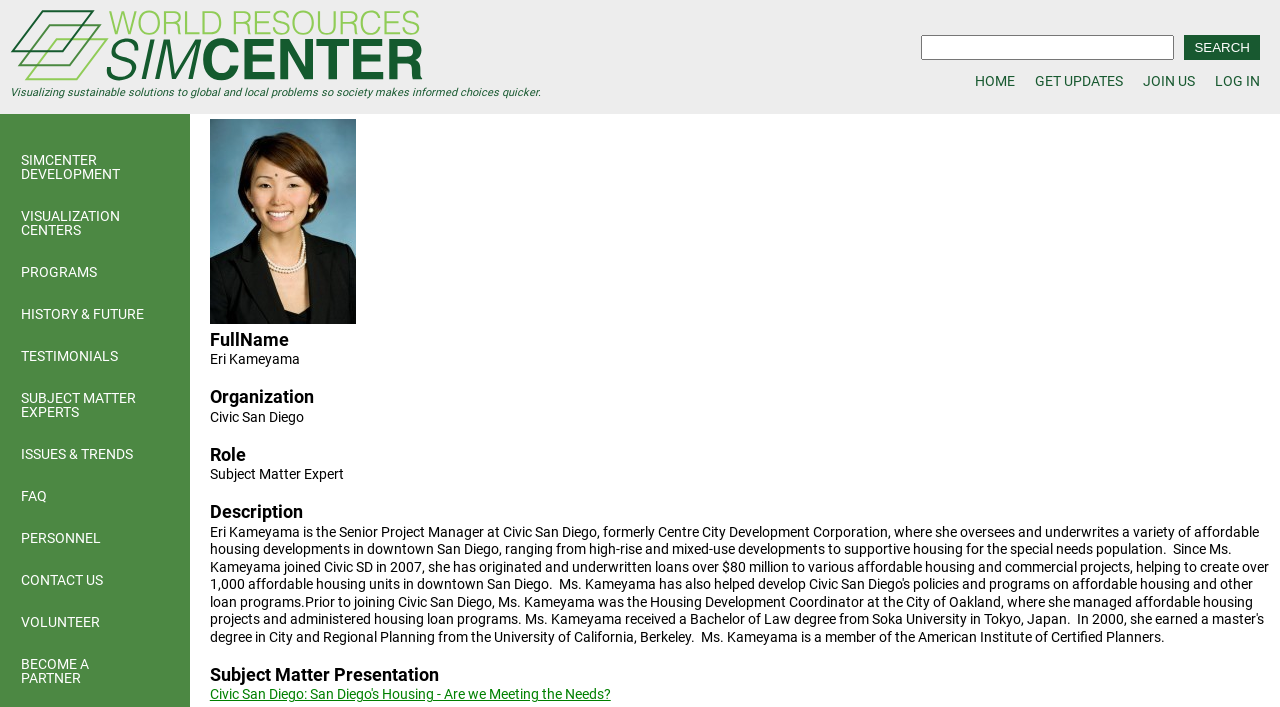Please identify the bounding box coordinates of the element's region that should be clicked to execute the following instruction: "log in". The bounding box coordinates must be four float numbers between 0 and 1, i.e., [left, top, right, bottom].

[0.949, 0.104, 0.984, 0.126]